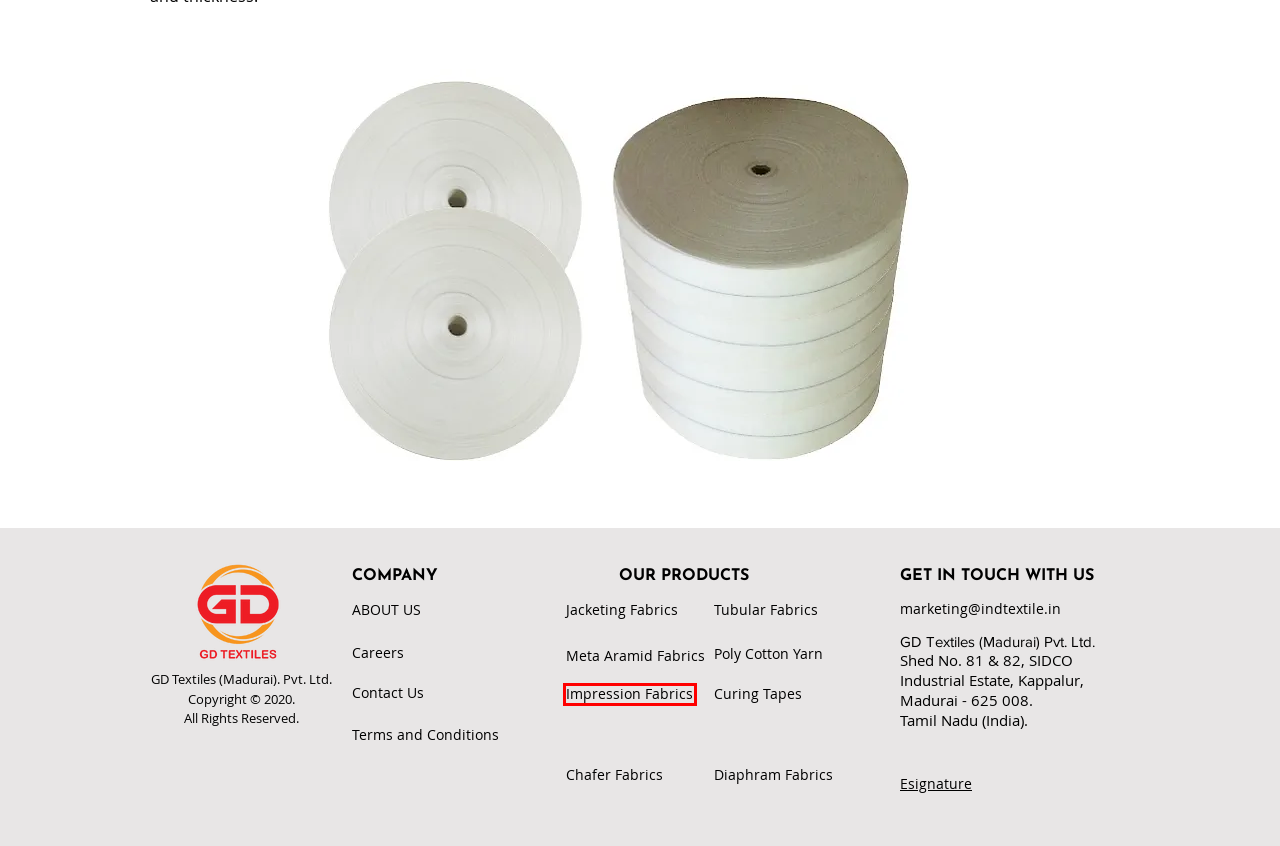Given a screenshot of a webpage with a red bounding box around an element, choose the most appropriate webpage description for the new page displayed after clicking the element within the bounding box. Here are the candidates:
A. Meta Aramid Fabrics, Aramid Fabric, Meta Aramid Fabric for hoses
B. Impression Fabrics, Rubber impression fabric, Curing fabric
C. Terms and Conditions | Gd Textile
D. Poly Cotton Yarn, Polyester Cotton Yarn, Spun yarn | GD Textiles
E. Tubular Fabrics, Tubular Fabrics for Vbelts | GD Textiles
F. Careers | Gd Textile
G. Vbelt Jacketing Fabric | Vbelt Fabric | GD Textiles
H. Certifications | Gd Textile

B